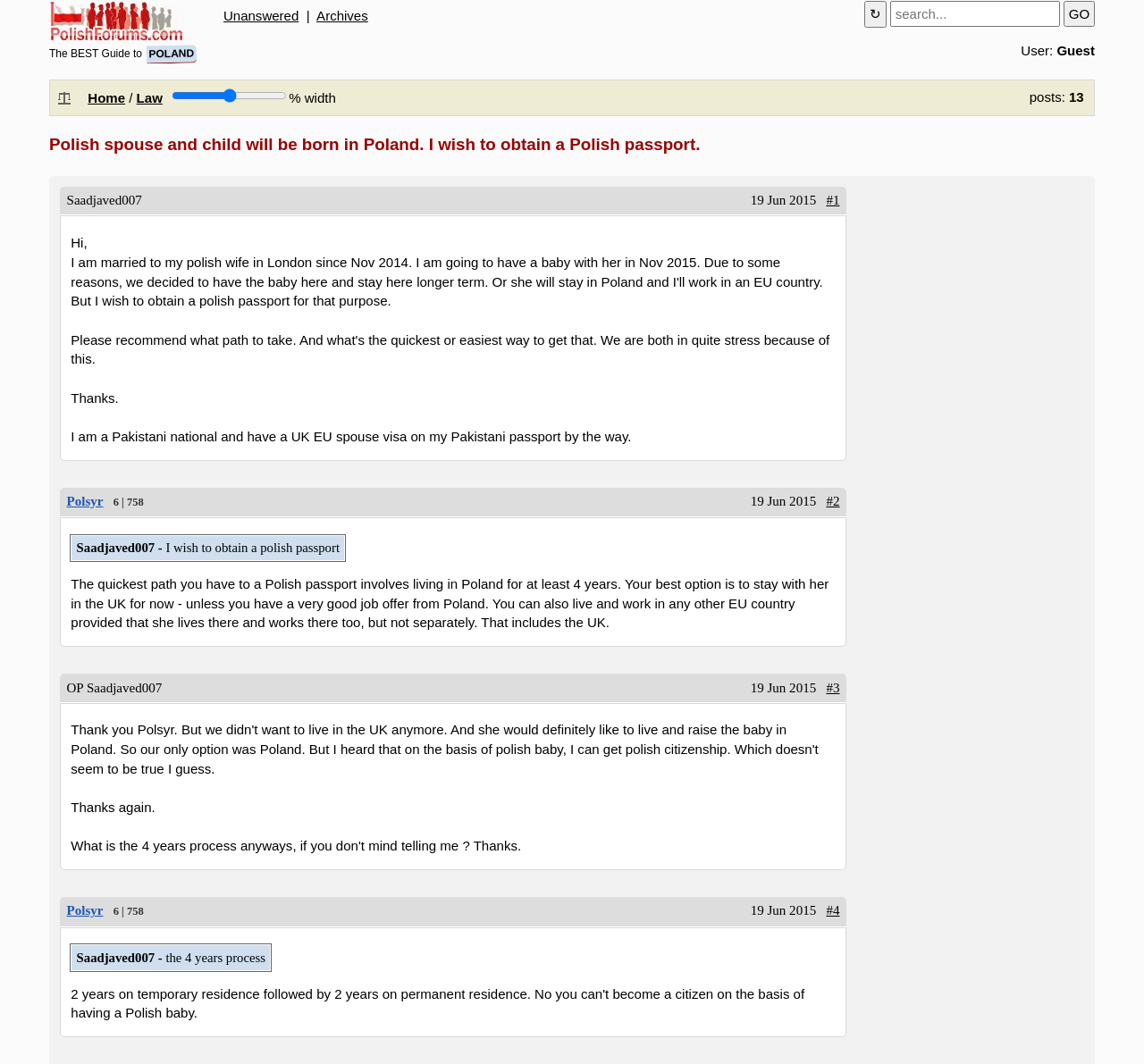Please give the bounding box coordinates of the area that should be clicked to fulfill the following instruction: "Click the 'Unanswered' link". The coordinates should be in the format of four float numbers from 0 to 1, i.e., [left, top, right, bottom].

[0.195, 0.008, 0.261, 0.022]